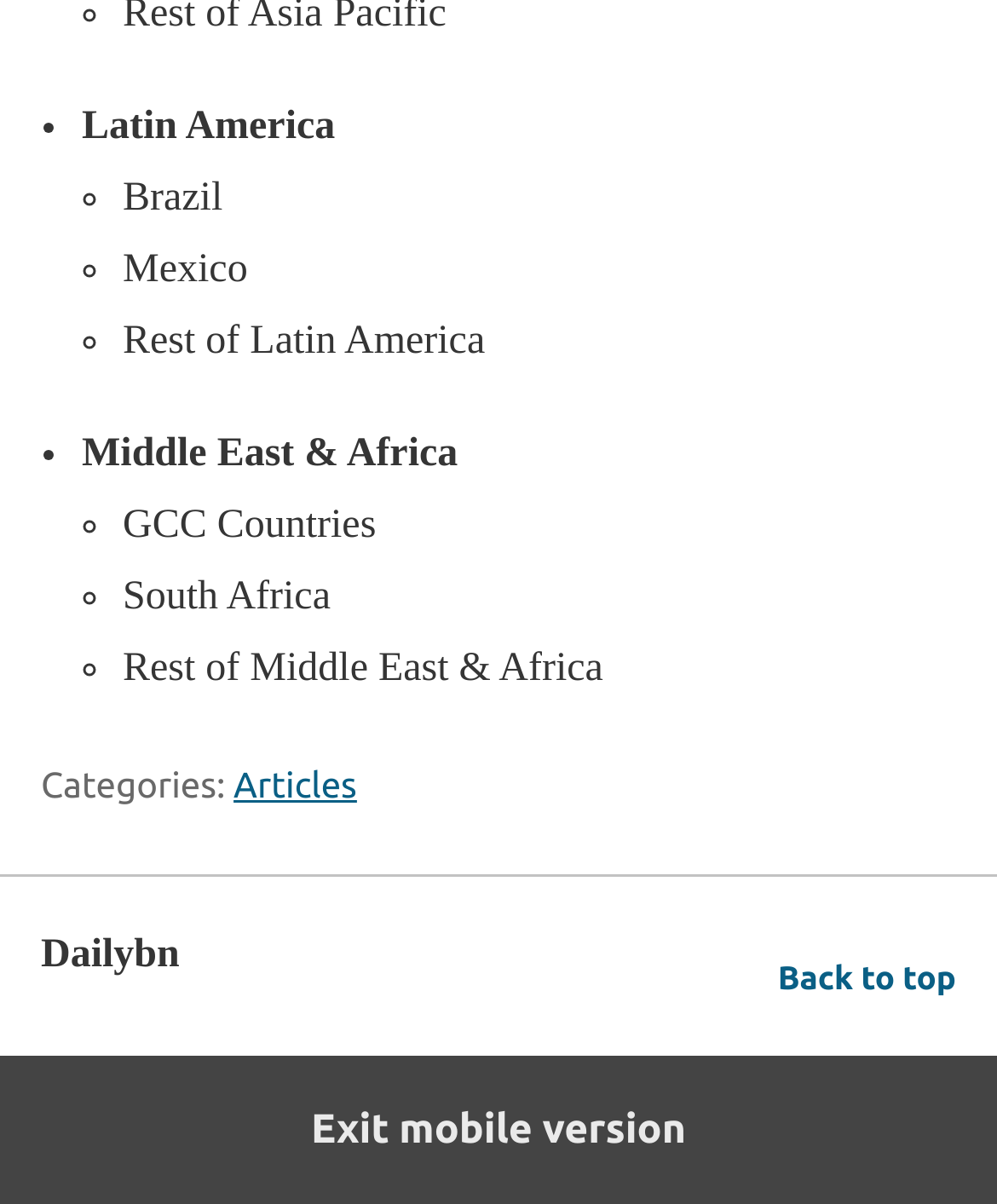Can you give a detailed response to the following question using the information from the image? How many links are in the footer?

I examined the footer section and found two links: 'Categories:' and 'Articles', so the answer is 2.